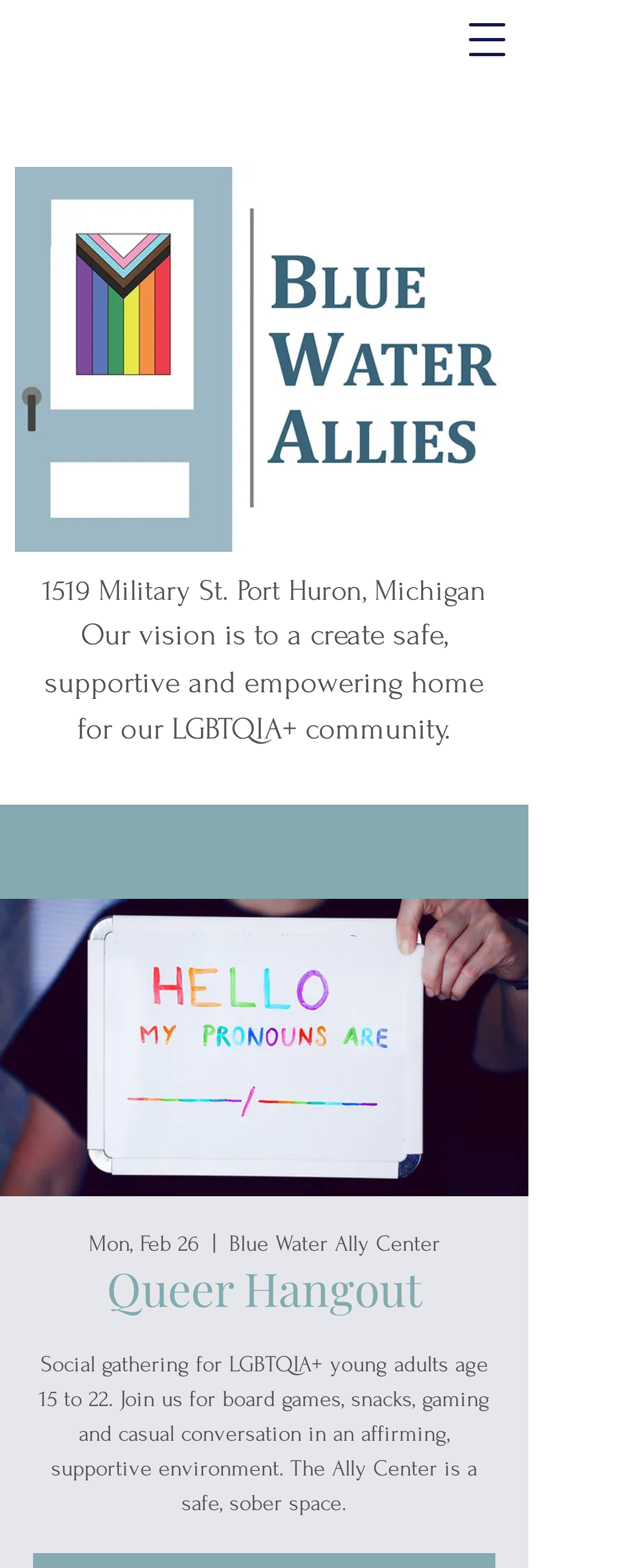What is the age range for the social gathering?
Can you give a detailed and elaborate answer to the question?

I found the age range by reading the static text element located at [0.06, 0.861, 0.76, 0.966] which describes the social gathering and mentions the age range.